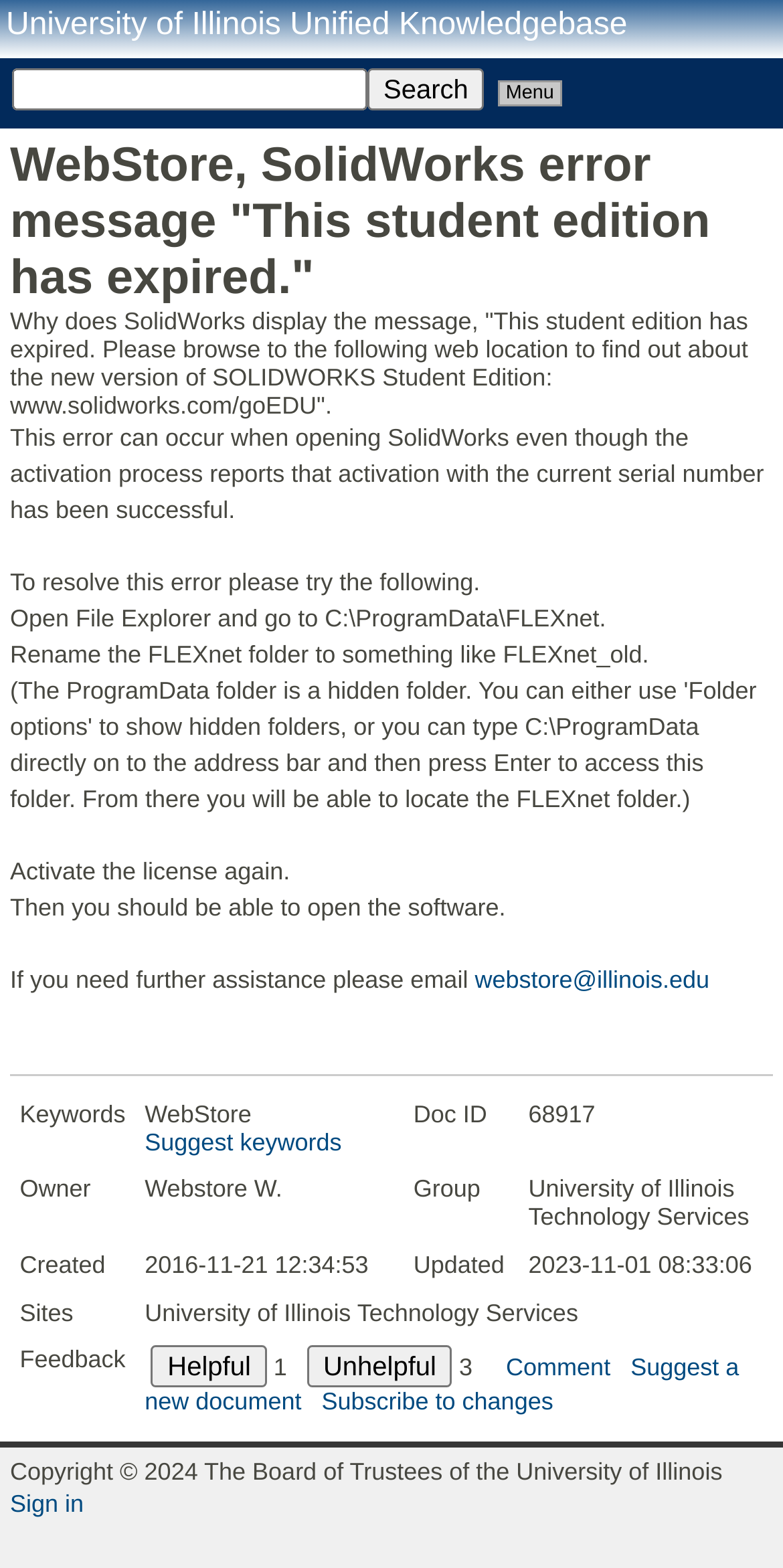Who is the owner of the document?
Please provide a single word or phrase as your answer based on the screenshot.

Webstore W.